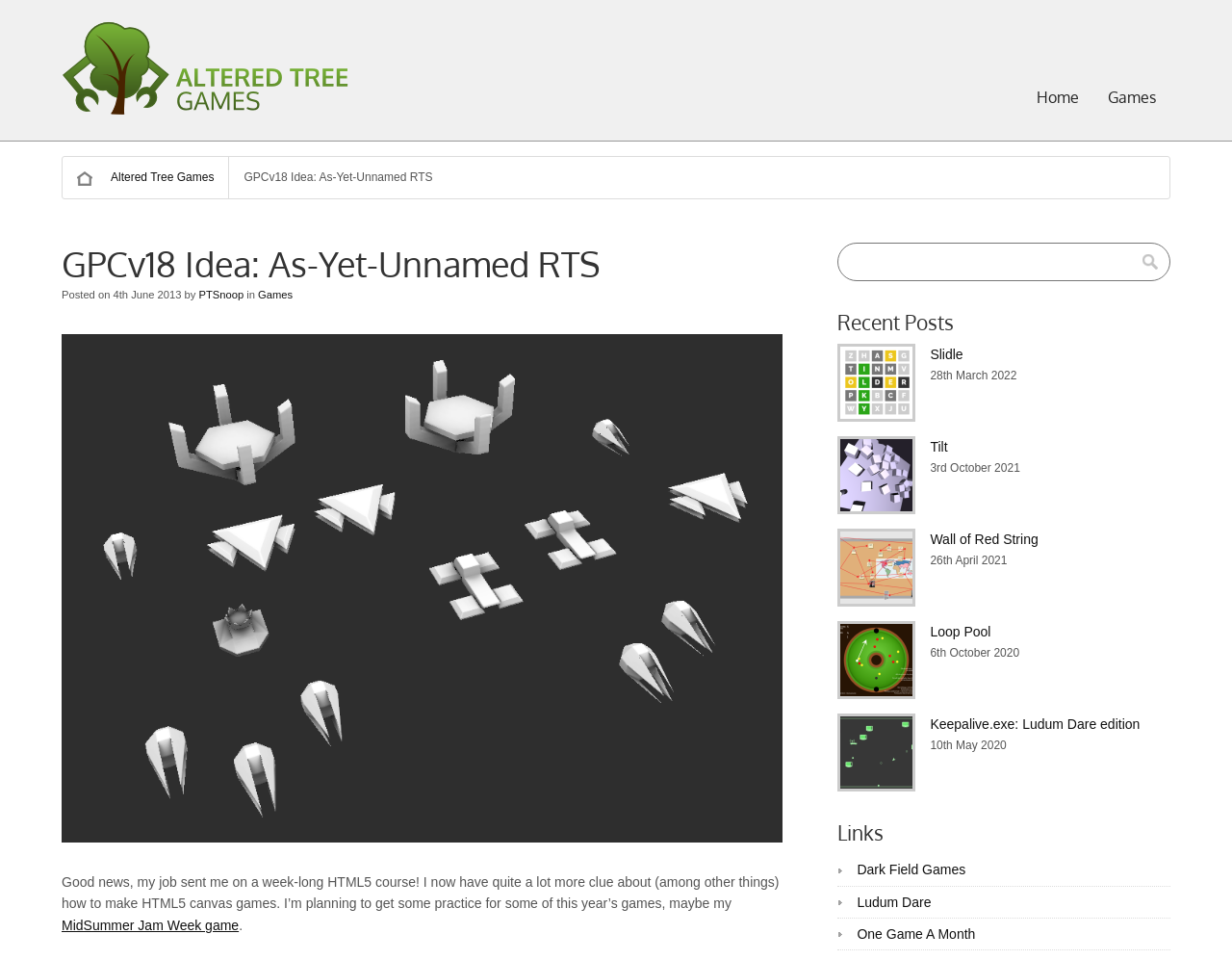Please identify the bounding box coordinates of the element that needs to be clicked to execute the following command: "visit Dark Field Games". Provide the bounding box using four float numbers between 0 and 1, formatted as [left, top, right, bottom].

[0.696, 0.898, 0.784, 0.914]